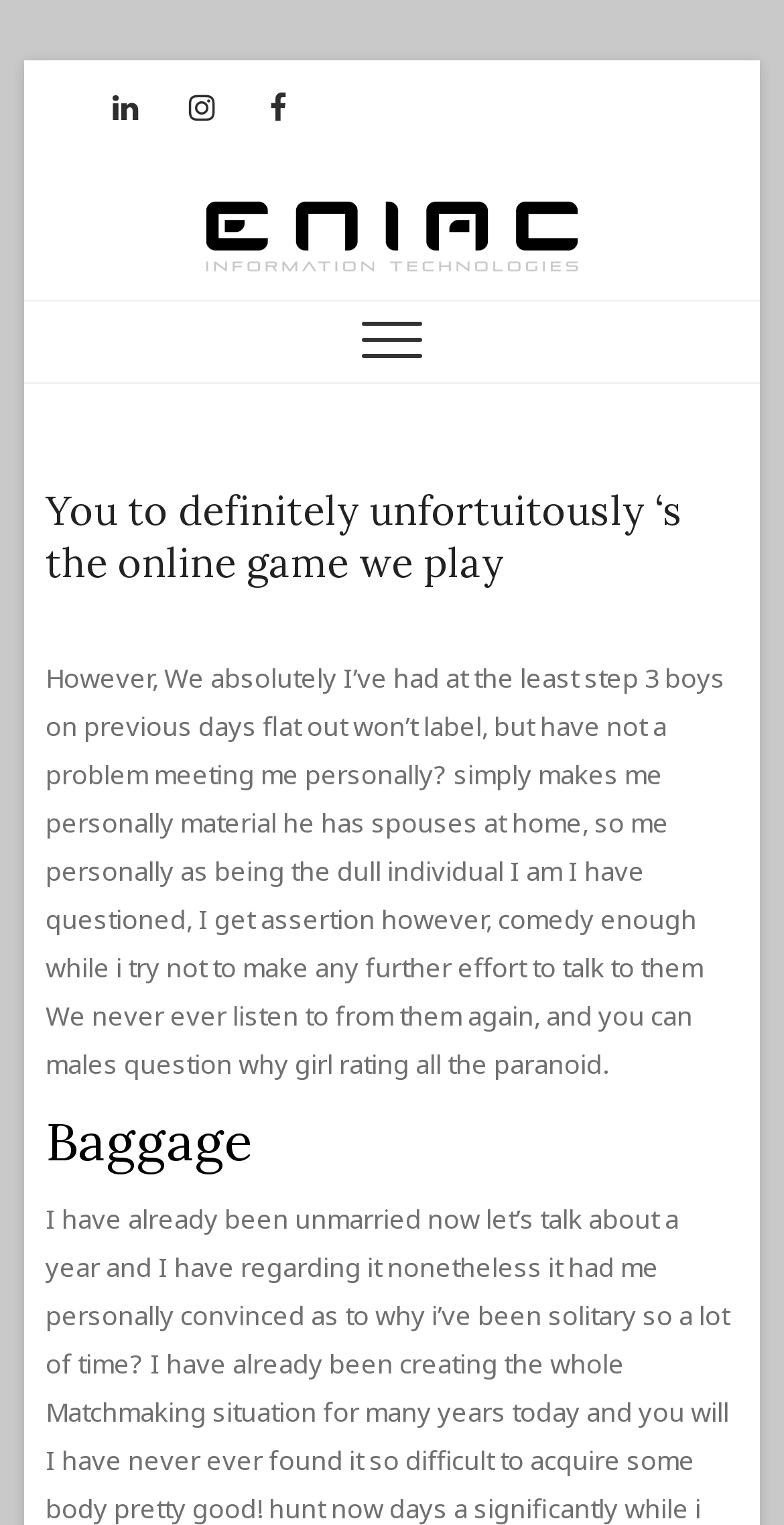Using the provided element description: "parent_node: Eniac Teknoloji", identify the bounding box coordinates. The coordinates should be four floats between 0 and 1 in the order [left, top, right, bottom].

[0.192, 0.125, 0.808, 0.184]